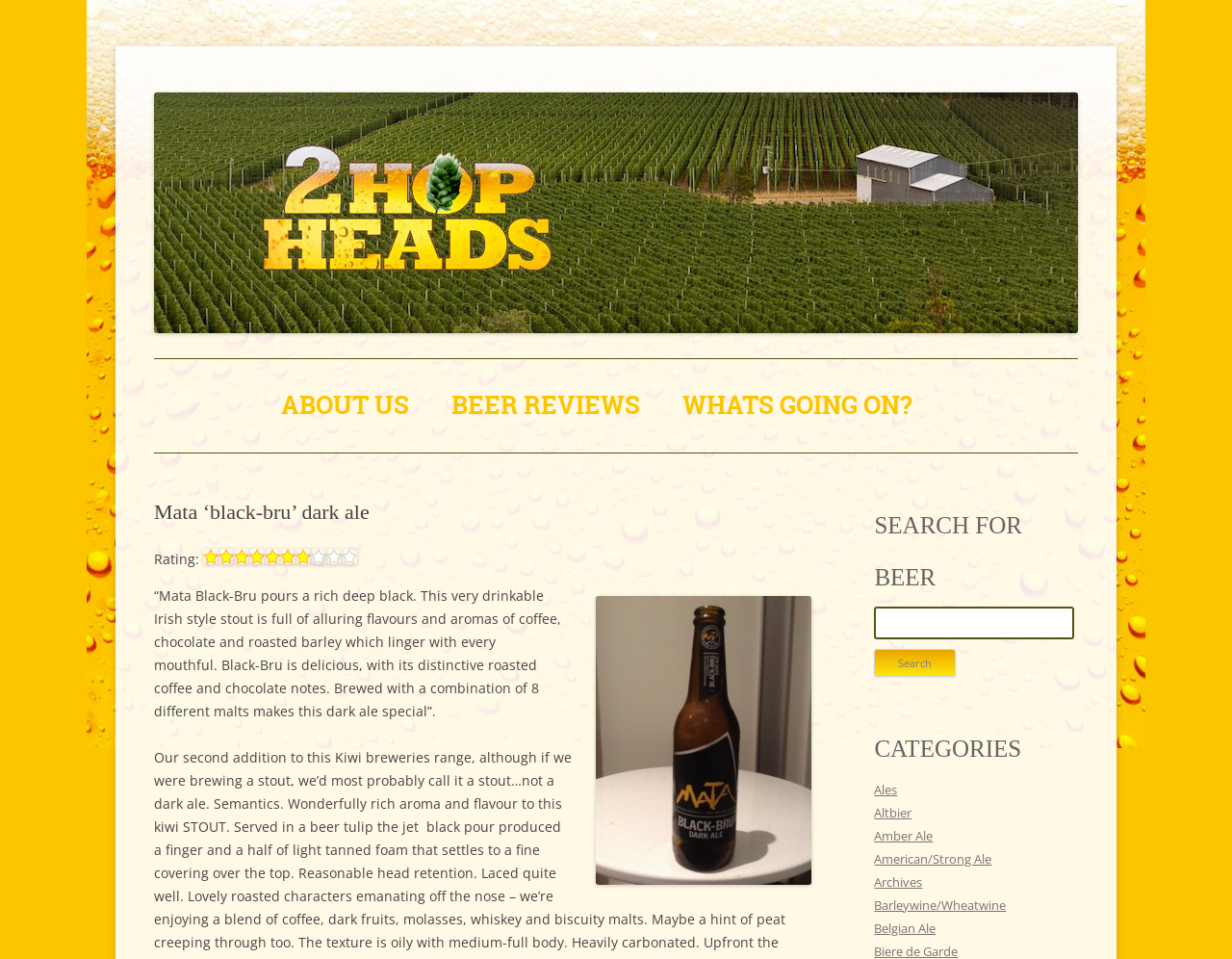Pinpoint the bounding box coordinates of the clickable element needed to complete the instruction: "Click on the 'ABOUT US' link". The coordinates should be provided as four float numbers between 0 and 1: [left, top, right, bottom].

[0.228, 0.374, 0.332, 0.471]